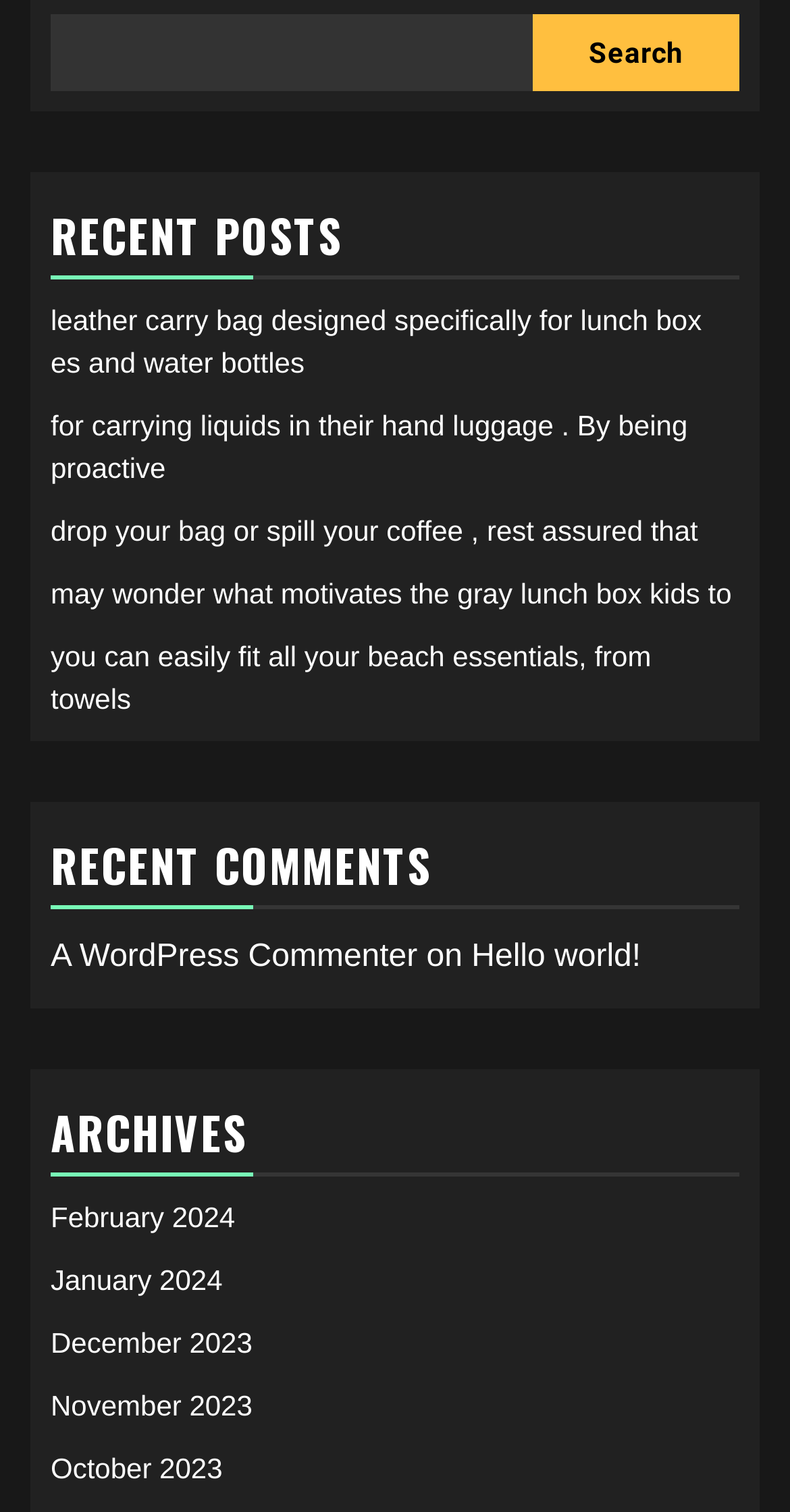What is the earliest month listed in the archives?
Answer the question in as much detail as possible.

The archives section lists several months, with the earliest one being October 2023, indicating that the website has content dating back to at least October 2023.